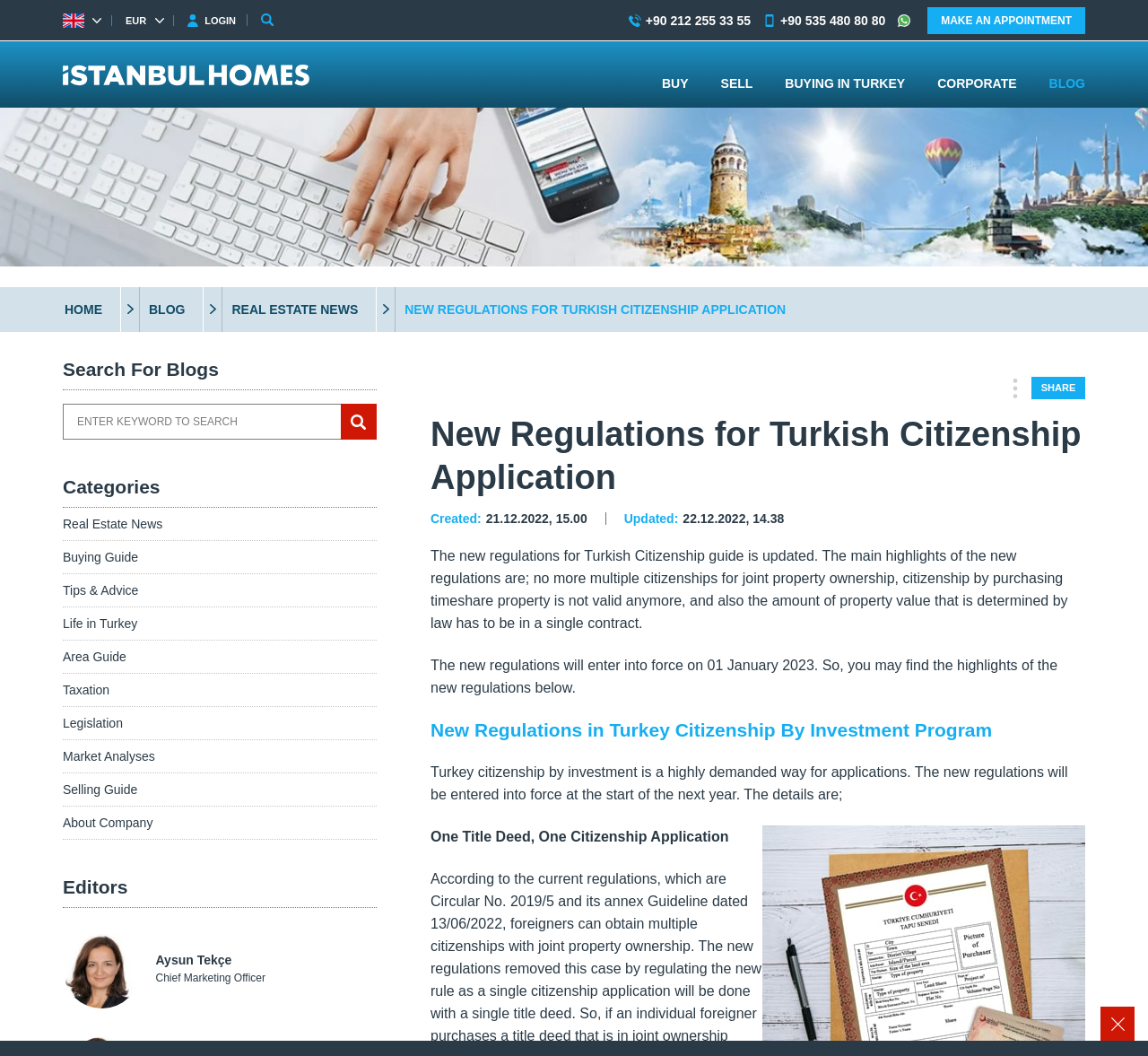What is the language of the website?
By examining the image, provide a one-word or phrase answer.

English